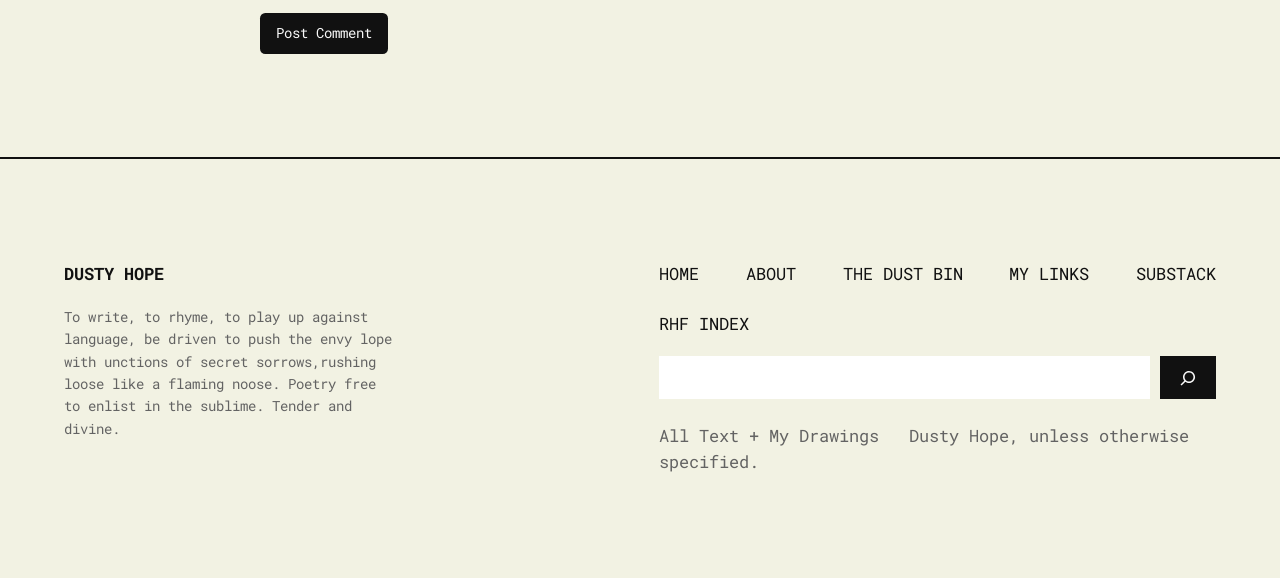Please determine the bounding box coordinates of the area that needs to be clicked to complete this task: 'Click the 'Post Comment' button'. The coordinates must be four float numbers between 0 and 1, formatted as [left, top, right, bottom].

[0.203, 0.022, 0.303, 0.094]